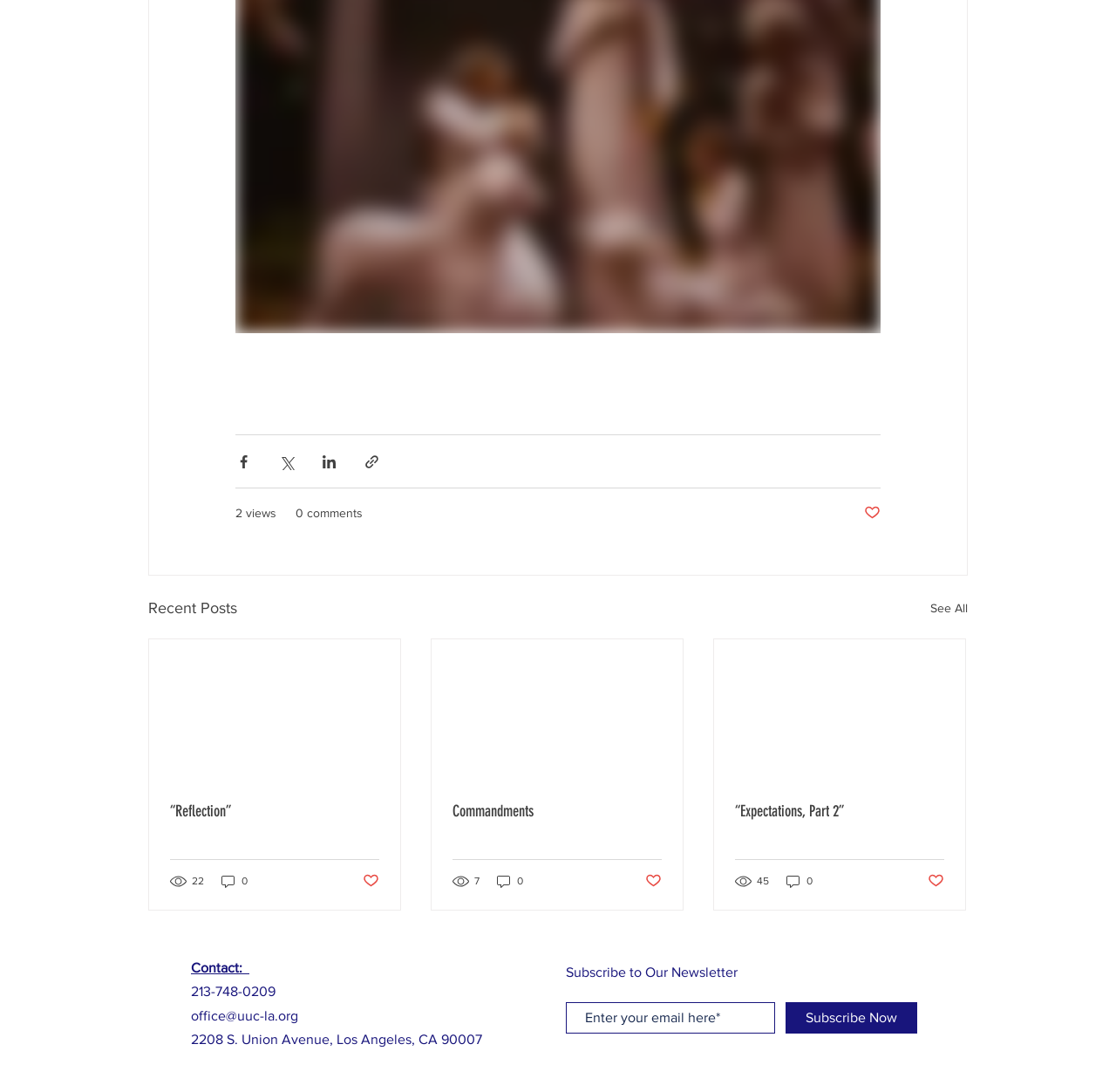Refer to the image and provide an in-depth answer to the question:
What is the purpose of the 'Subscribe to Our Newsletter' section?

The 'Subscribe to Our Newsletter' section allows users to enter their email address and subscribe to the webpage's newsletter, which likely provides updates and news from the webpage.